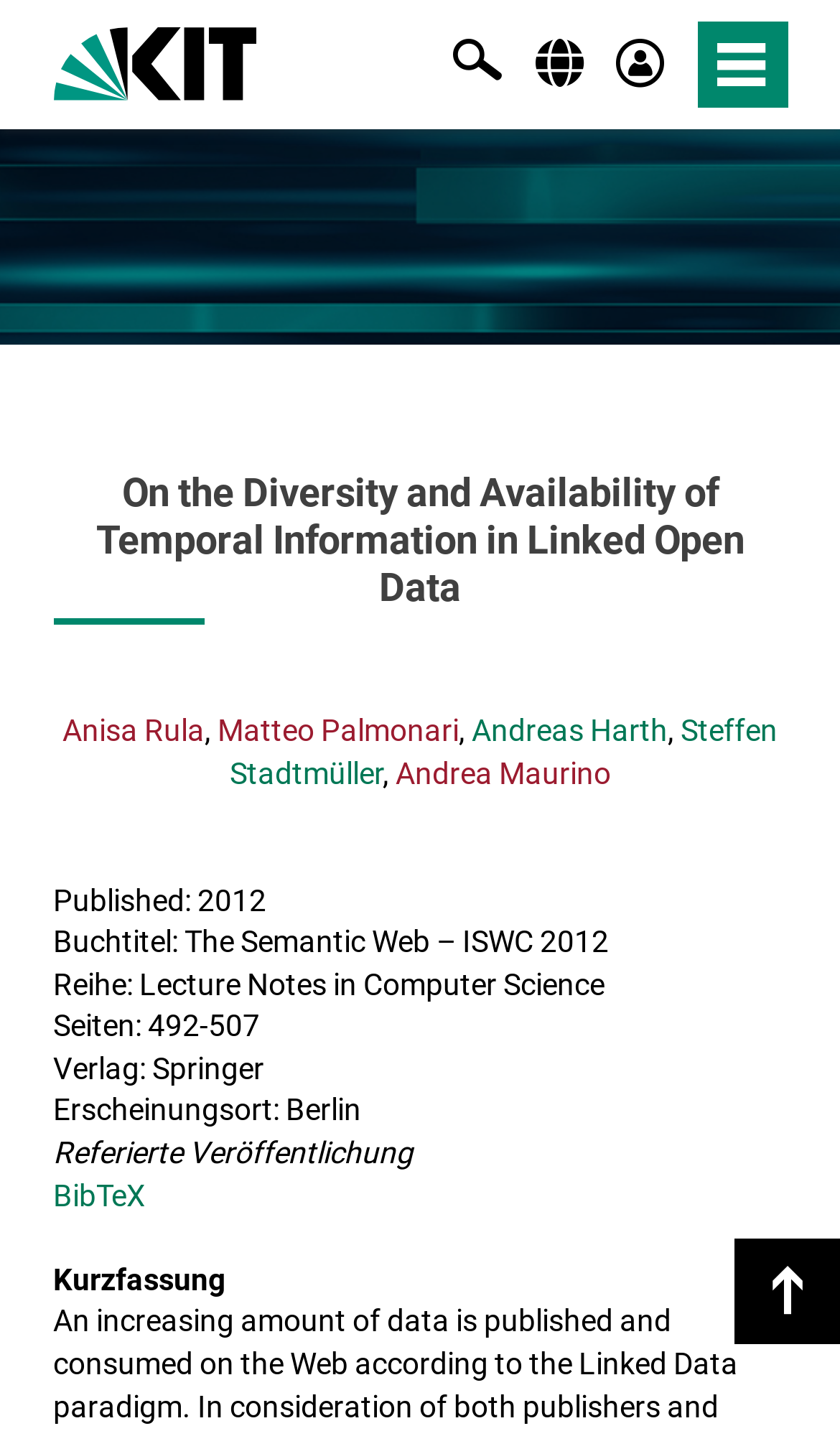In what year was the publication published?
Please provide a comprehensive and detailed answer to the question.

The question can be answered by looking at the static text element on the webpage, which has the text 'Published: 2012'. This indicates that the publication was published in the year 2012.